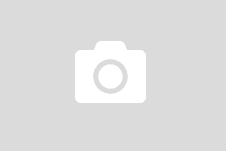Detail every visible element in the image extensively.

The image appears to depict a generic camera icon, often used to represent photo-related content or media. This icon is commonly found in contexts involving photography, image galleries, or digital content creation. In the surrounding text, various topics are discussed, including home painting services offered by Encore Painting, alongside references to related posts such as "The Benefits of a Daily Protein Shake" and "House Movers Doncaster: 10 Essential Tips for a Smooth Relocation Experience." This suggests that the image is part of a blog or informational website featuring multiple posts aimed at providing valuable insights and services to readers.